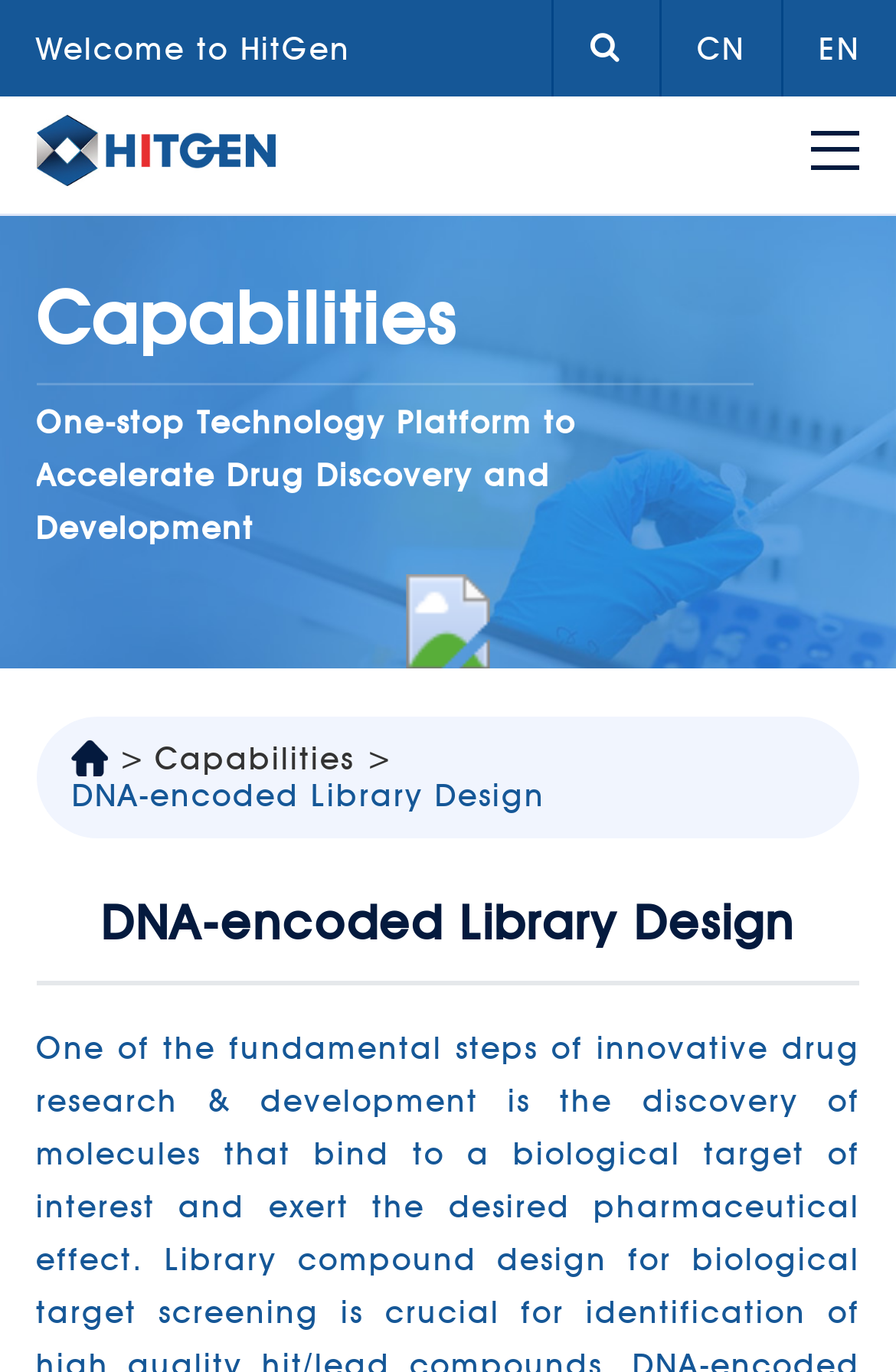What is the purpose of the platform?
Using the image, provide a detailed and thorough answer to the question.

I found a static text element with the content 'One-stop Technology Platform to Accelerate Drug Discovery and Development', which indicates the purpose of the platform.